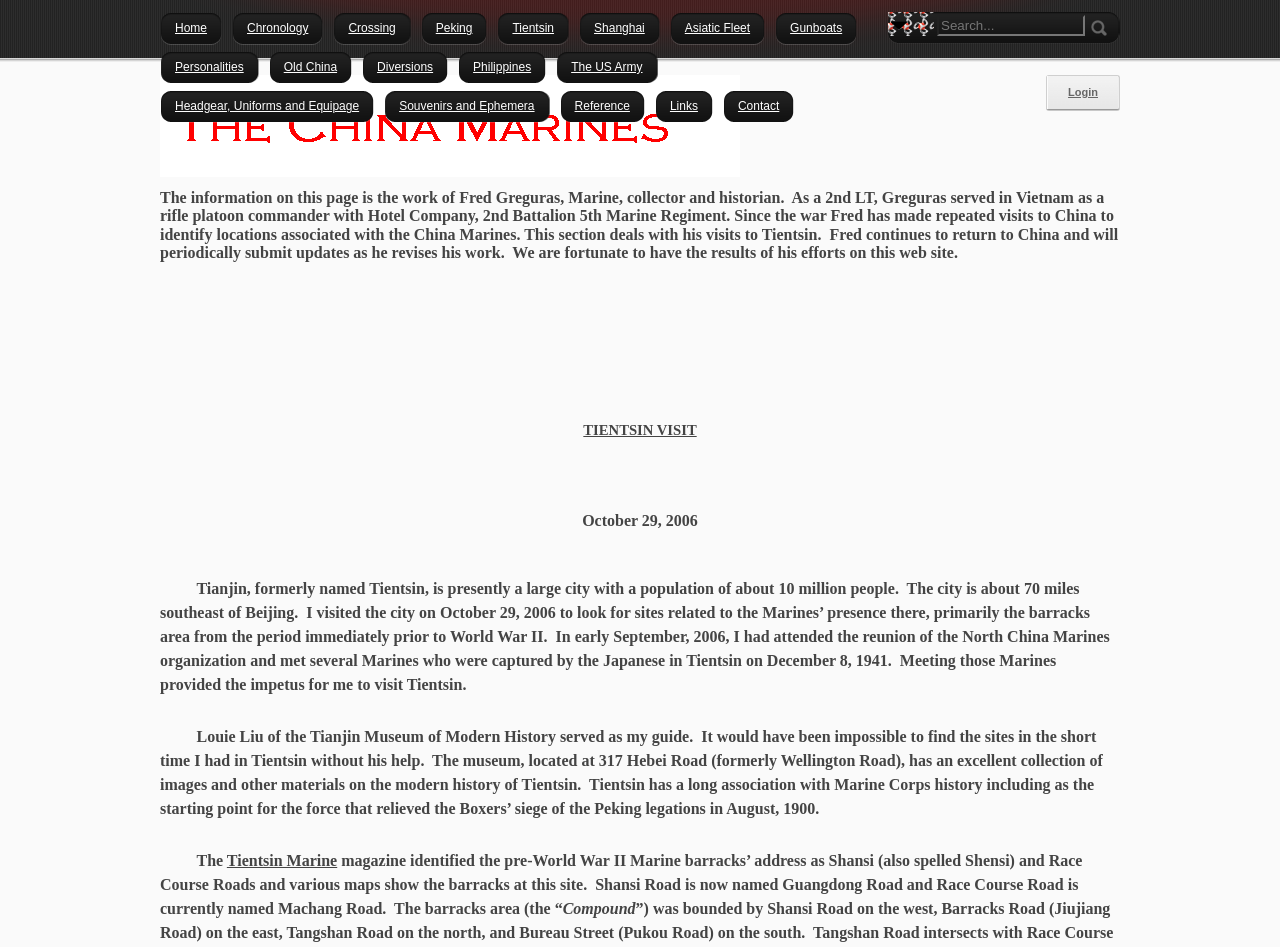Determine the bounding box for the HTML element described here: "Home". The coordinates should be given as [left, top, right, bottom] with each number being a float between 0 and 1.

[0.125, 0.006, 0.173, 0.048]